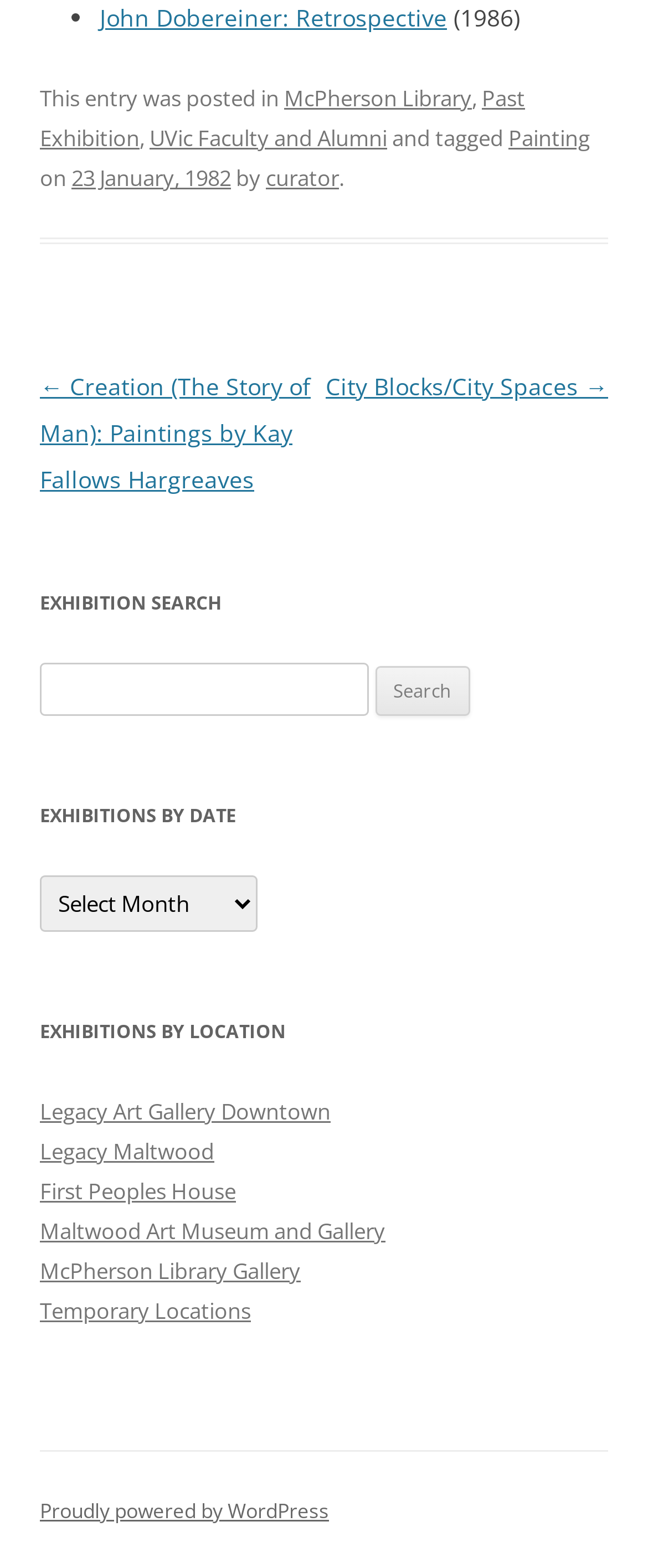Find the bounding box of the element with the following description: "Temporary Locations". The coordinates must be four float numbers between 0 and 1, formatted as [left, top, right, bottom].

[0.062, 0.826, 0.387, 0.846]